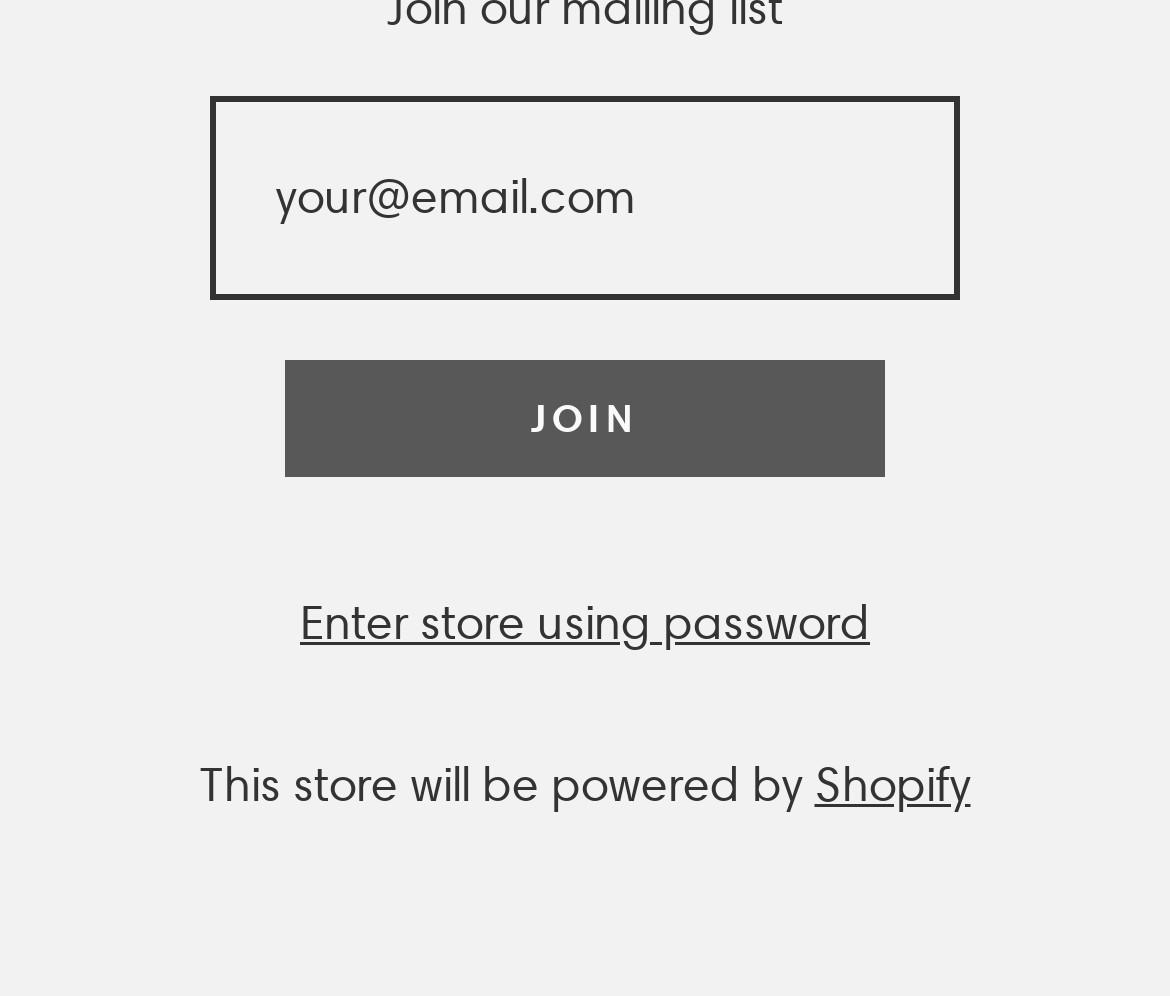Show the bounding box coordinates for the HTML element described as: "value="Join"".

[0.244, 0.361, 0.756, 0.48]